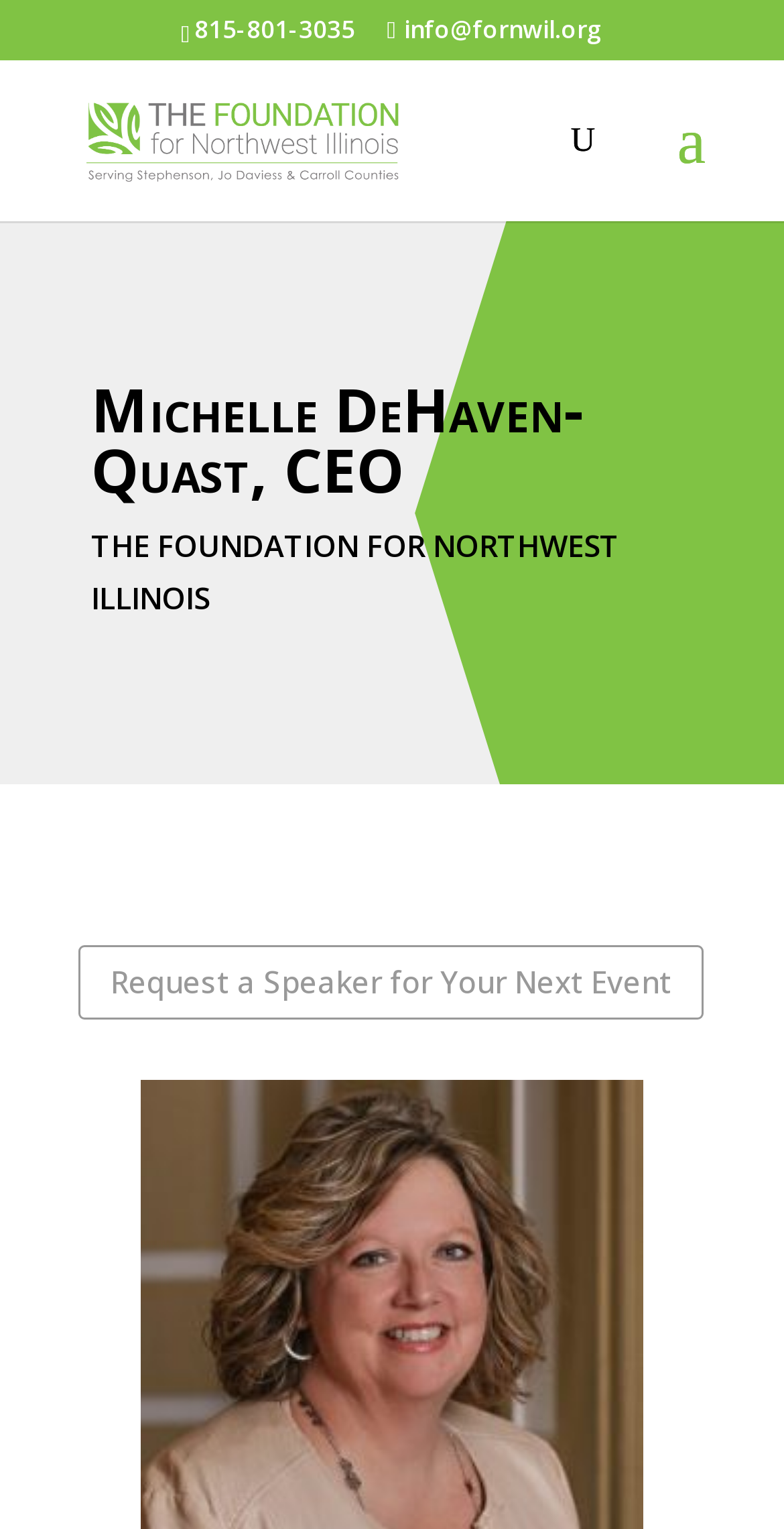Bounding box coordinates are specified in the format (top-left x, top-left y, bottom-right x, bottom-right y). All values are floating point numbers bounded between 0 and 1. Please provide the bounding box coordinate of the region this sentence describes: alt="The Foundation for Northwest Illinois"

[0.11, 0.076, 0.51, 0.103]